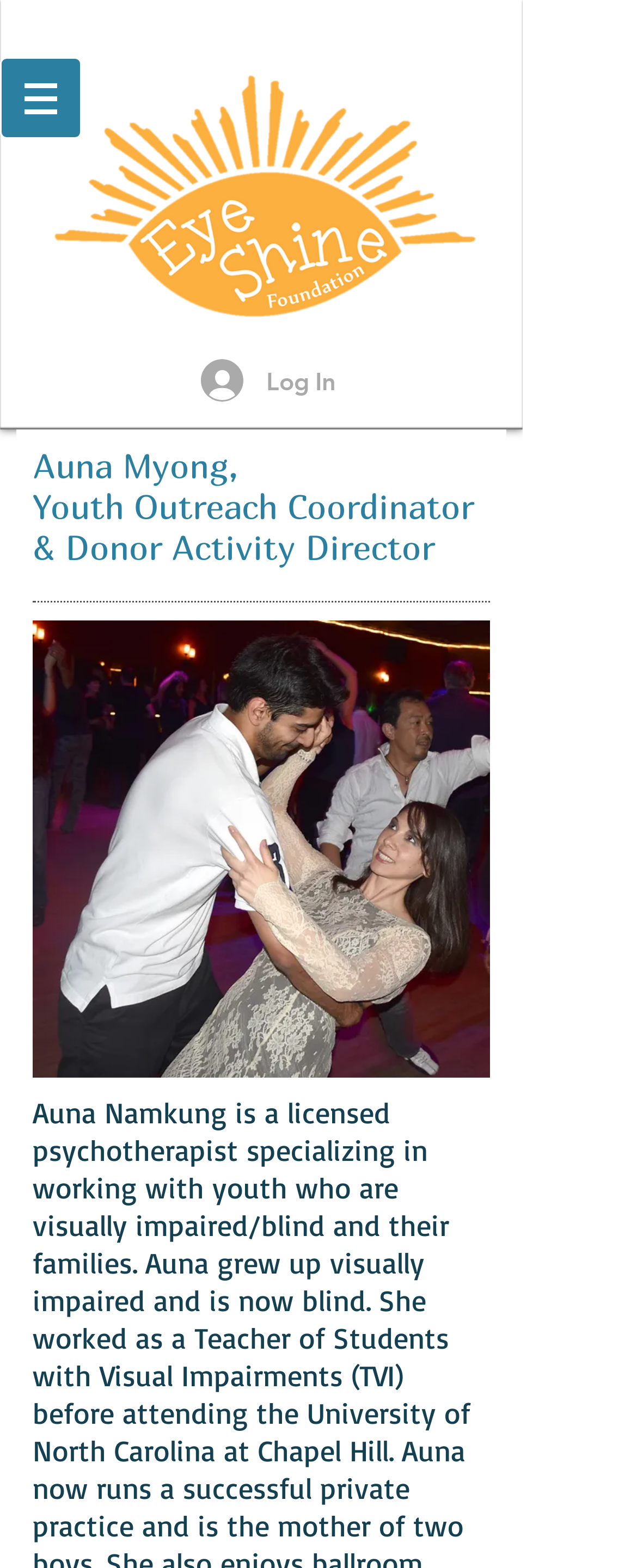Bounding box coordinates are specified in the format (top-left x, top-left y, bottom-right x, bottom-right y). All values are floating point numbers bounded between 0 and 1. Please provide the bounding box coordinate of the region this sentence describes: Inquiry

None